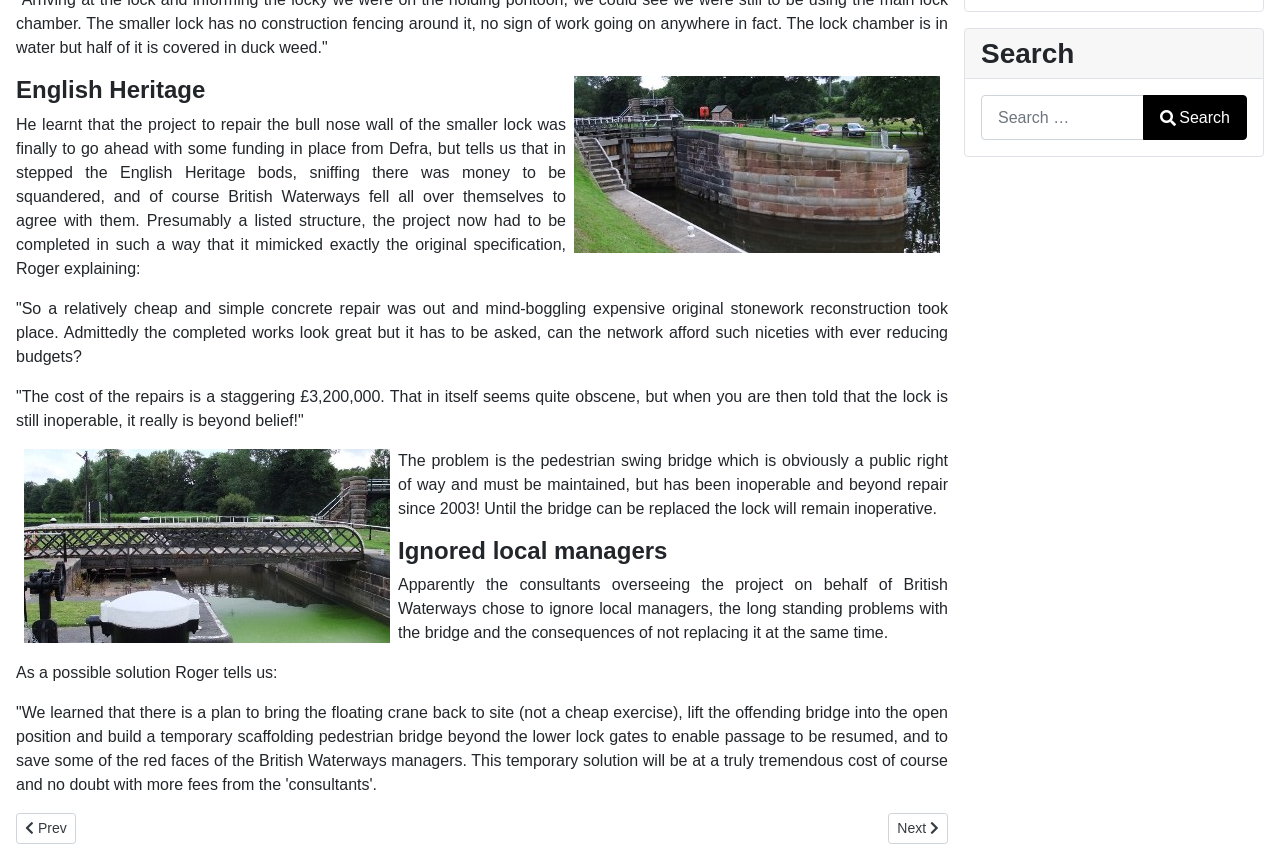Identify and provide the bounding box coordinates of the UI element described: "Canadians in Texas". The coordinates should be formatted as [left, top, right, bottom], with each number being a float between 0 and 1.

None